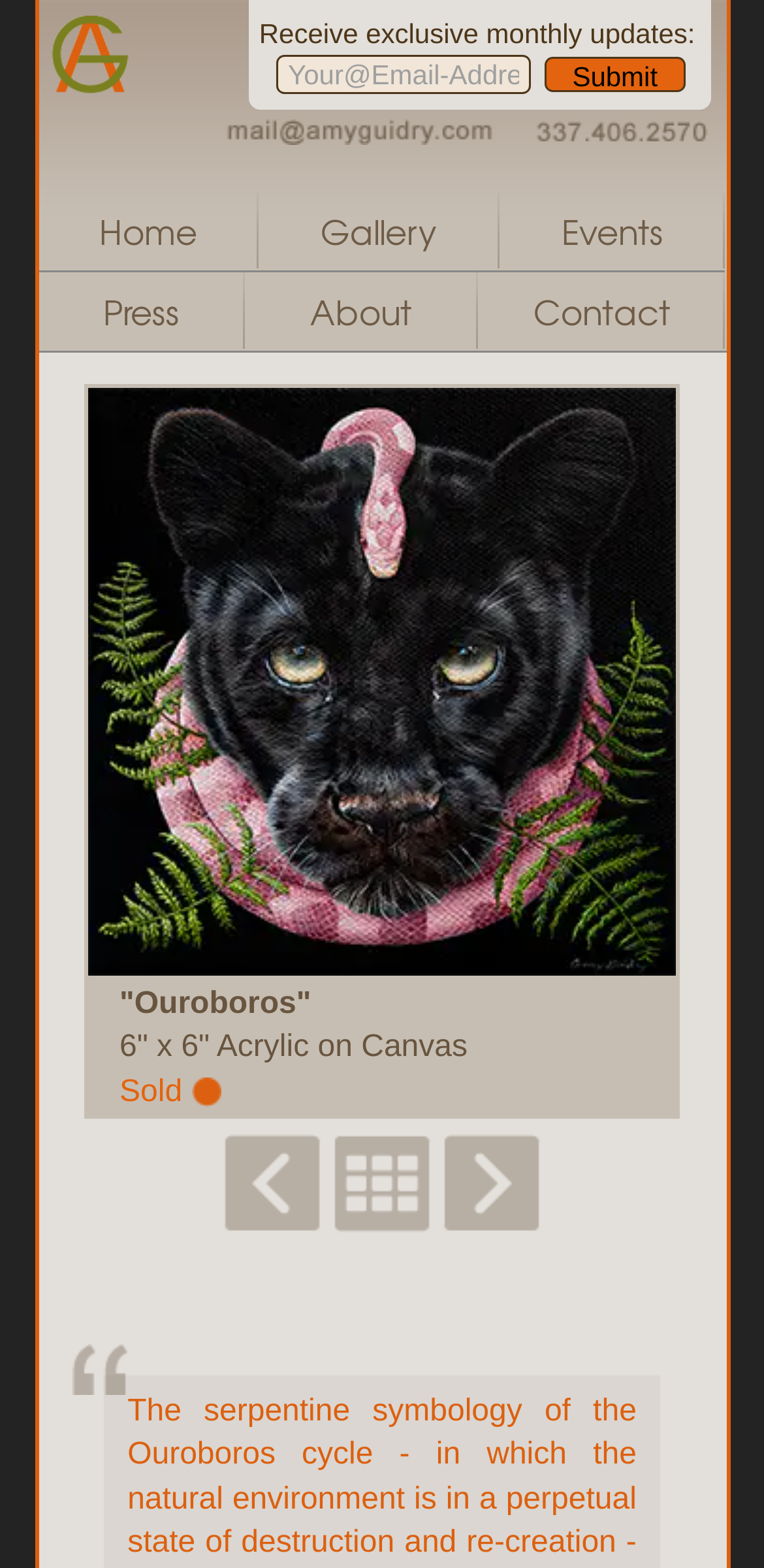Please identify the bounding box coordinates of the element's region that should be clicked to execute the following instruction: "Submit the form". The bounding box coordinates must be four float numbers between 0 and 1, i.e., [left, top, right, bottom].

[0.713, 0.036, 0.897, 0.059]